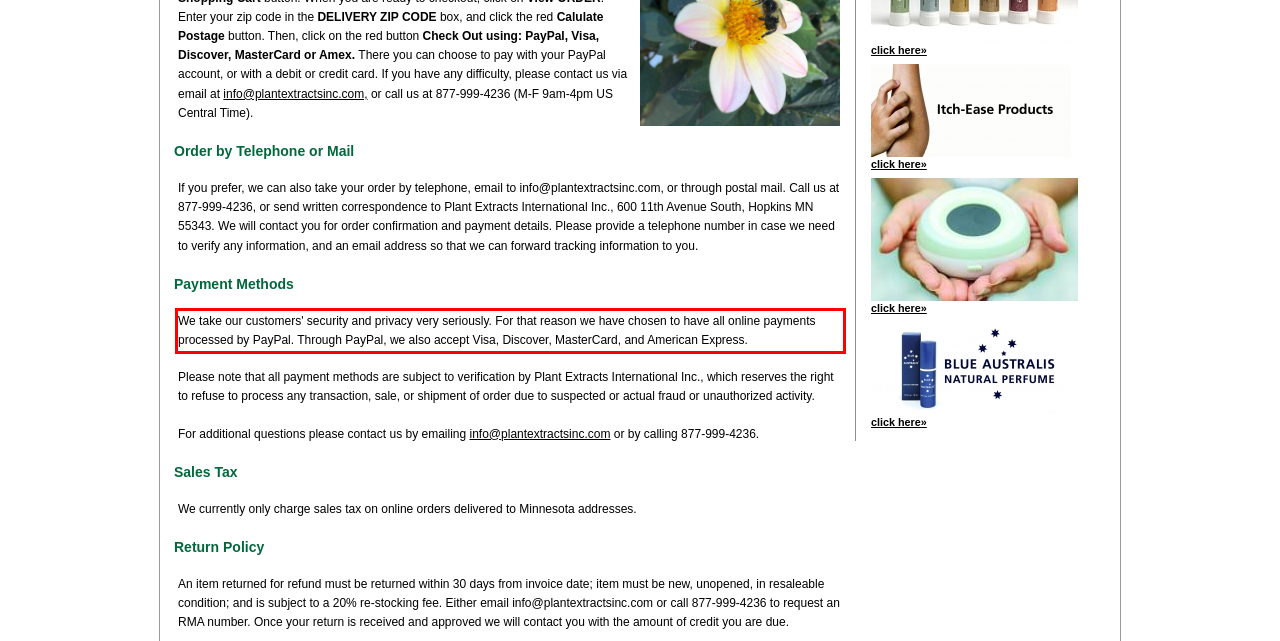Analyze the webpage screenshot and use OCR to recognize the text content in the red bounding box.

We take our customers' security and privacy very seriously. For that reason we have chosen to have all online payments processed by PayPal. Through PayPal, we also accept Visa, Discover, MasterCard, and American Express.